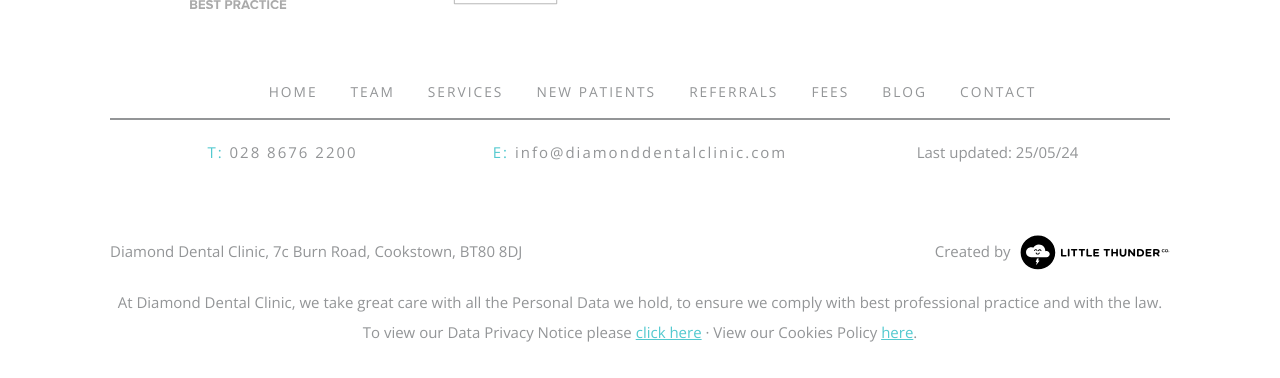Please provide the bounding box coordinate of the region that matches the element description: click here. Coordinates should be in the format (top-left x, top-left y, bottom-right x, bottom-right y) and all values should be between 0 and 1.

[0.497, 0.854, 0.548, 0.907]